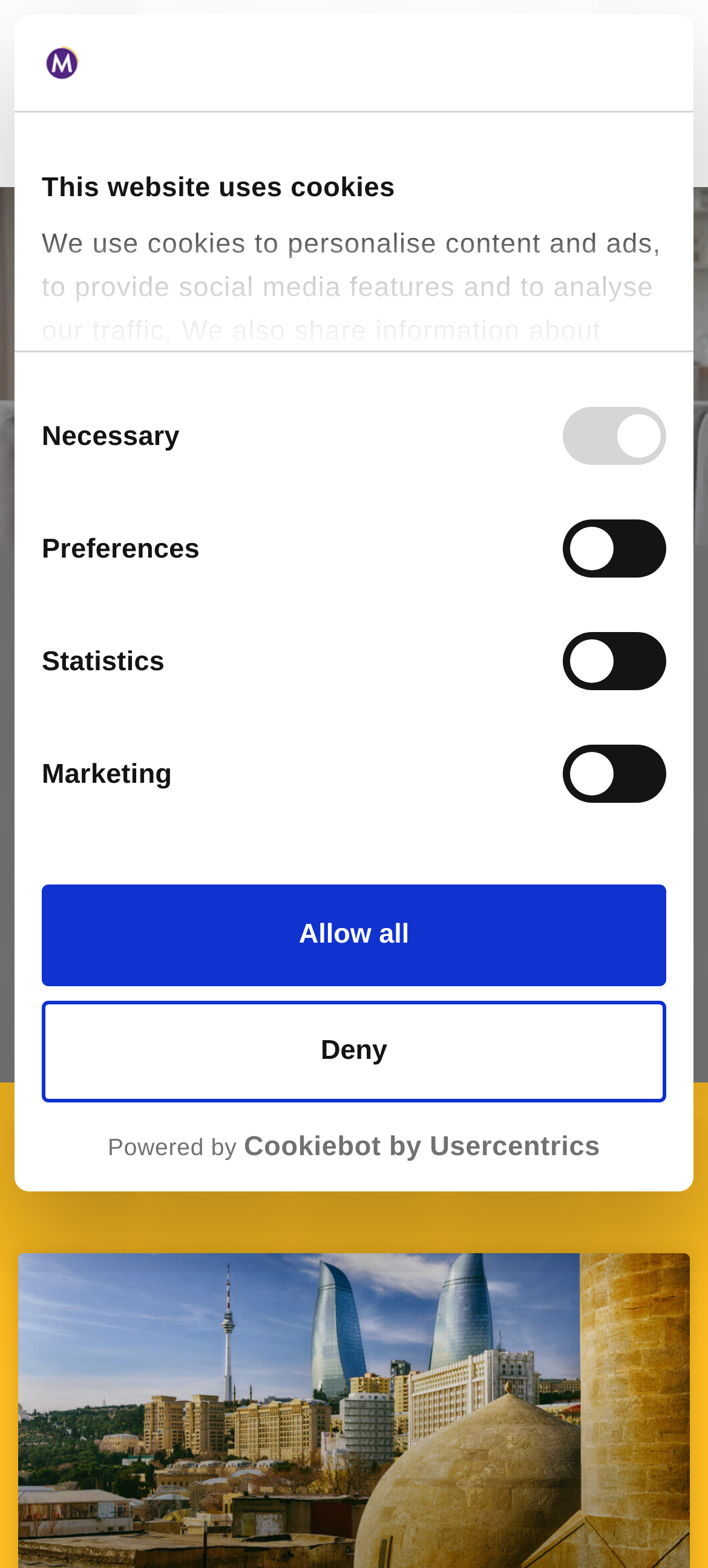Please identify the bounding box coordinates of the element on the webpage that should be clicked to follow this instruction: "Search for something". The bounding box coordinates should be given as four float numbers between 0 and 1, formatted as [left, top, right, bottom].

[0.051, 0.243, 0.949, 0.29]